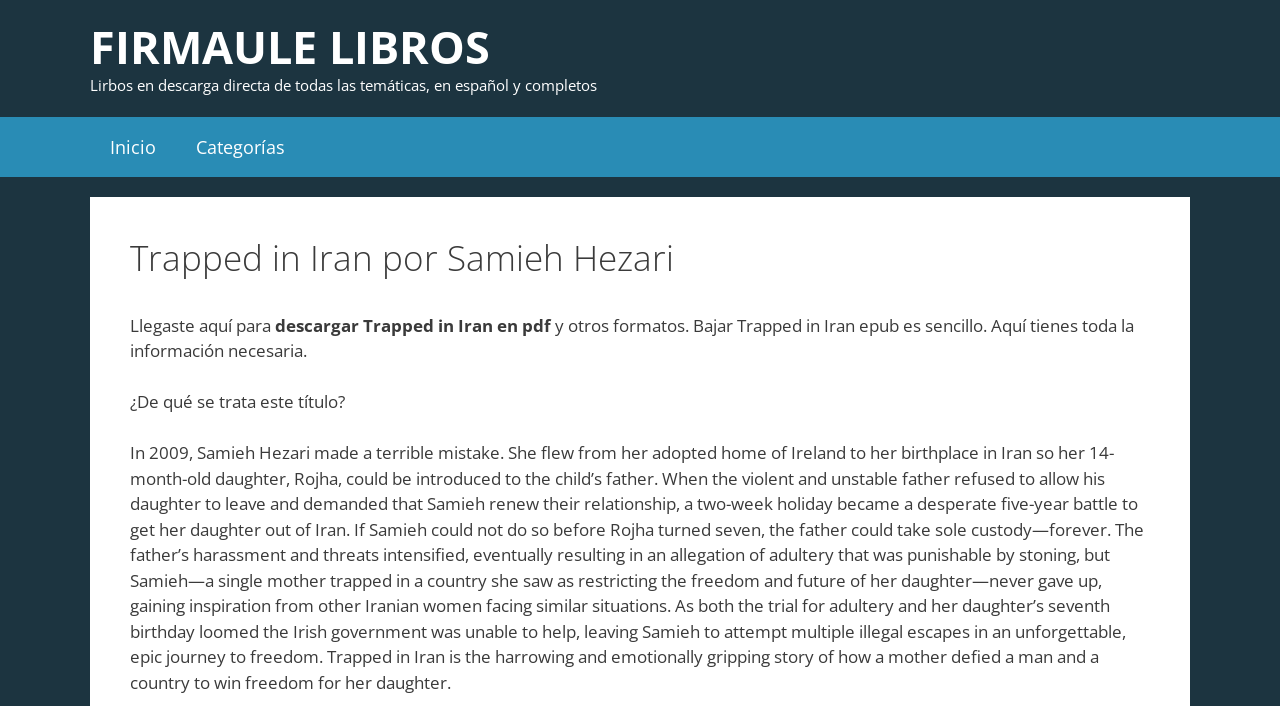What is the nationality of Samieh Hezari?
From the image, respond with a single word or phrase.

Irish